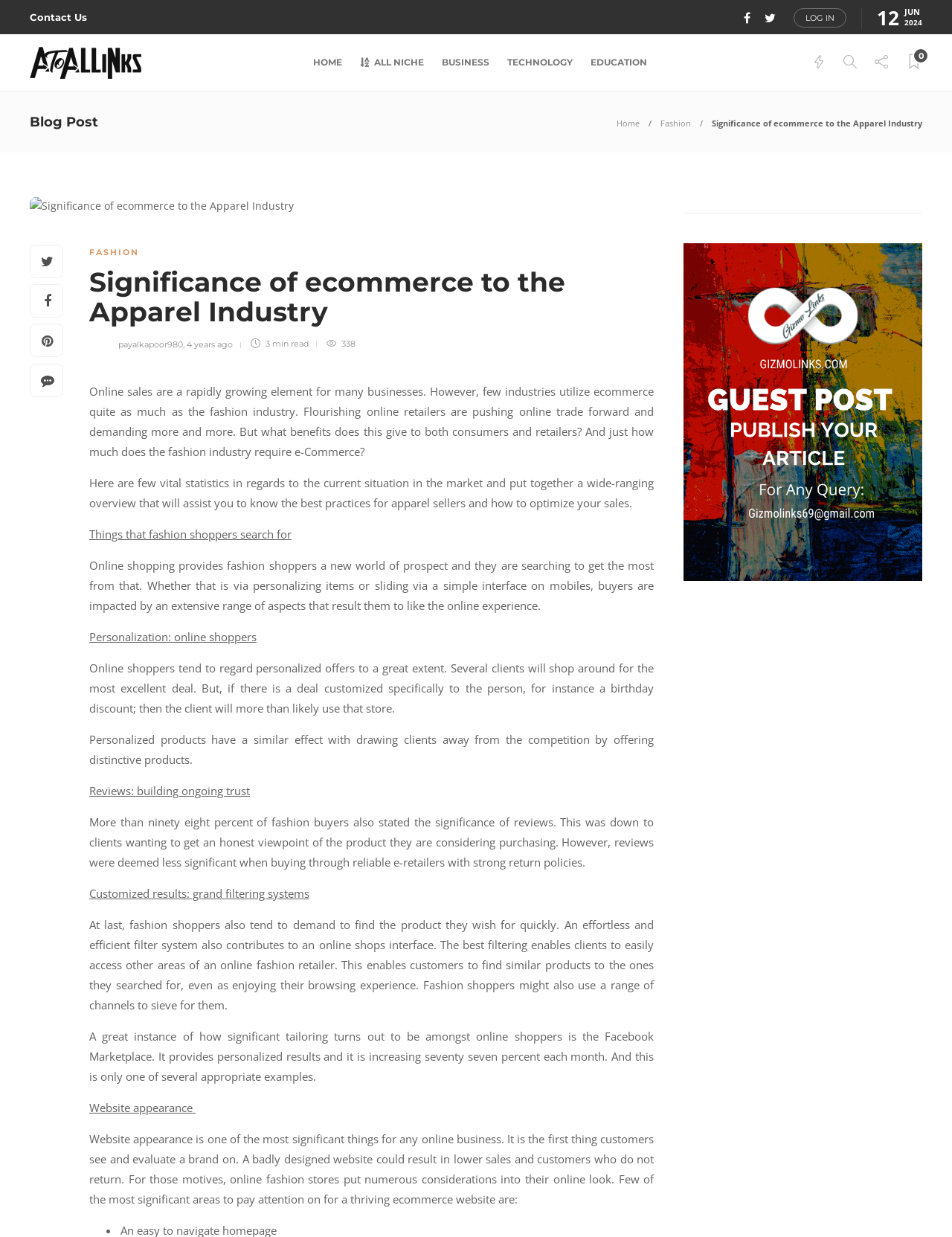Please identify the bounding box coordinates of the element on the webpage that should be clicked to follow this instruction: "Click on the 'Significance of ecommerce to the Apparel Industry' link". The bounding box coordinates should be given as four float numbers between 0 and 1, formatted as [left, top, right, bottom].

[0.748, 0.095, 0.969, 0.104]